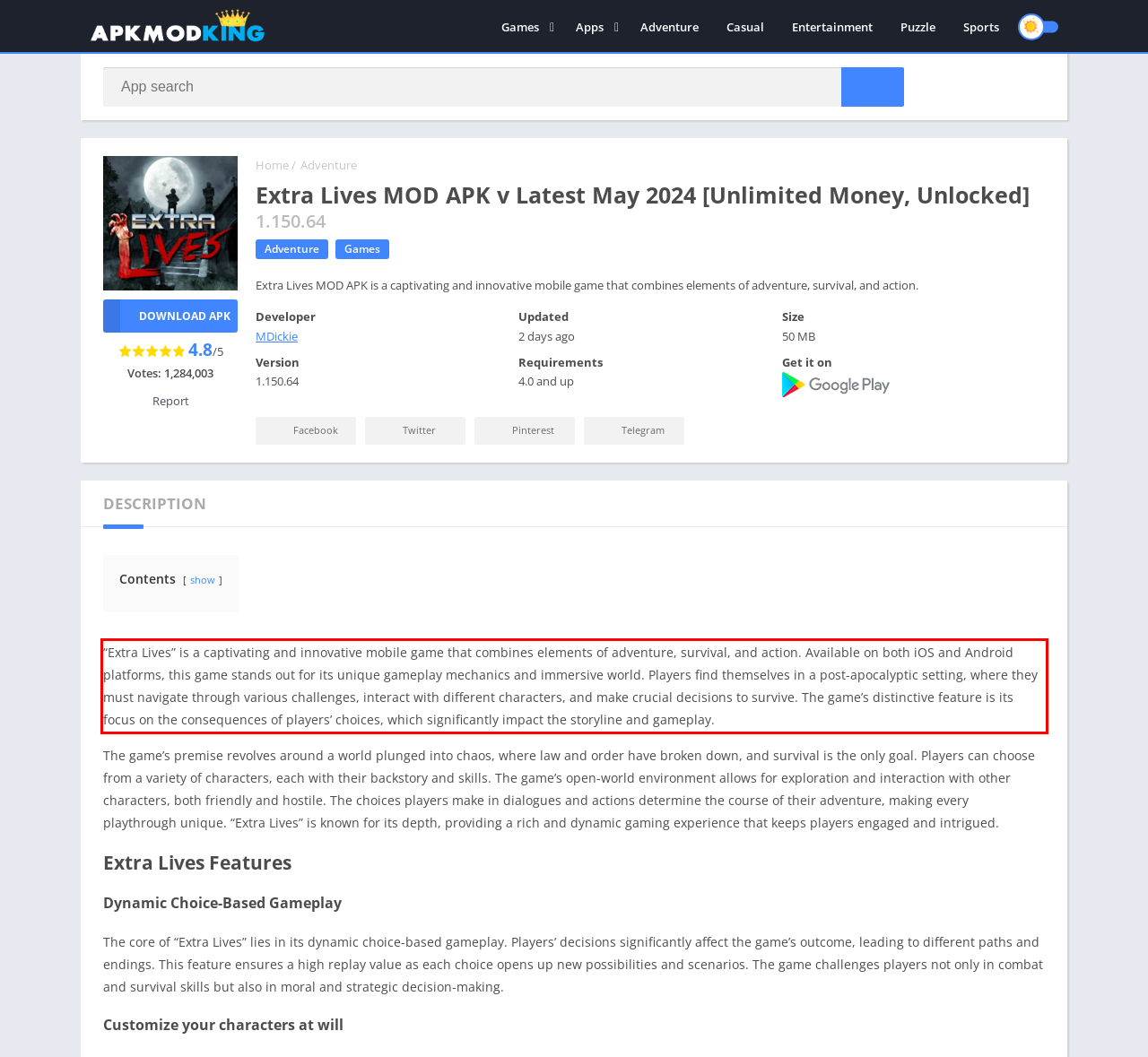Look at the screenshot of the webpage, locate the red rectangle bounding box, and generate the text content that it contains.

“Extra Lives” is a captivating and innovative mobile game that combines elements of adventure, survival, and action. Available on both iOS and Android platforms, this game stands out for its unique gameplay mechanics and immersive world. Players find themselves in a post-apocalyptic setting, where they must navigate through various challenges, interact with different characters, and make crucial decisions to survive. The game’s distinctive feature is its focus on the consequences of players’ choices, which significantly impact the storyline and gameplay.